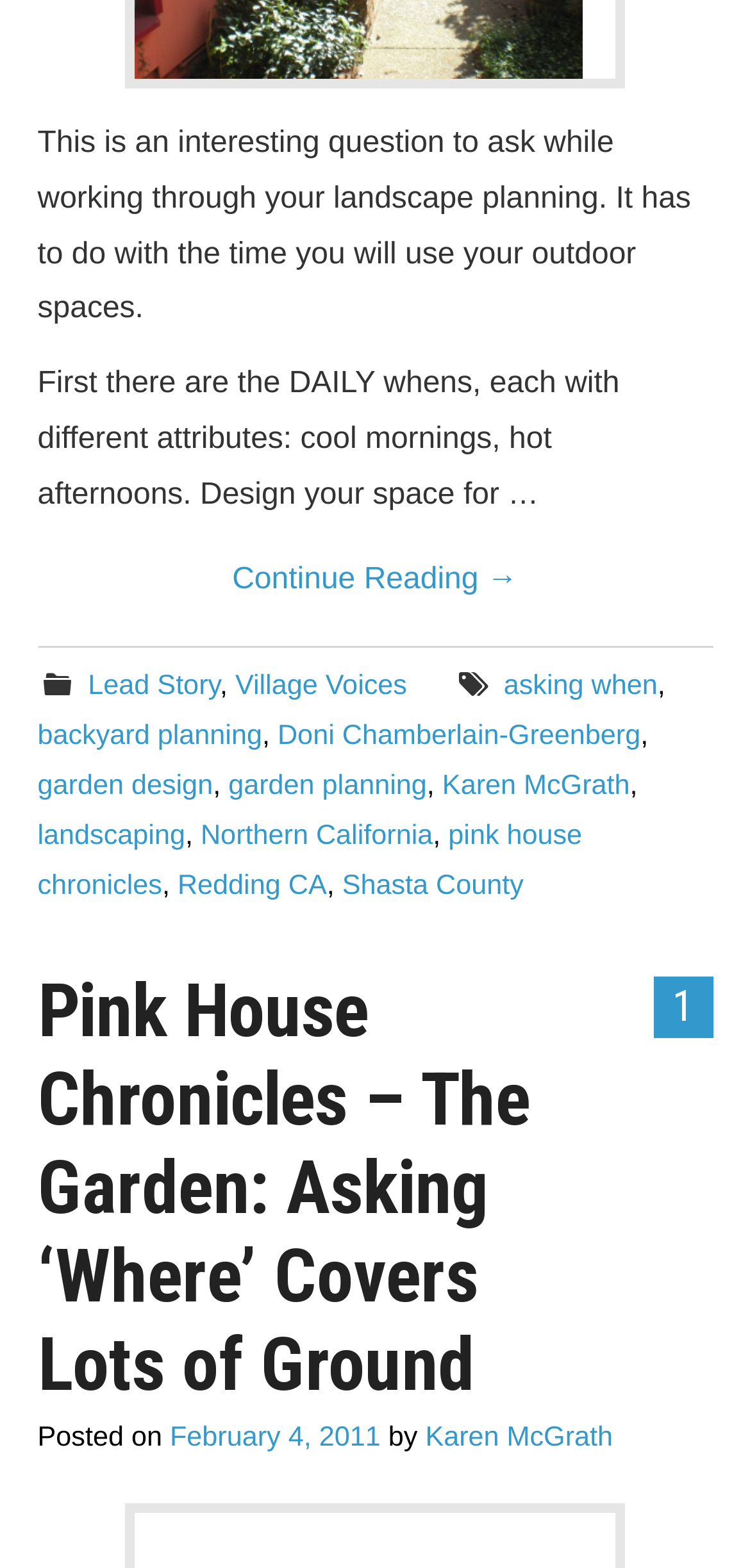Please find the bounding box coordinates of the element that you should click to achieve the following instruction: "Click on 'Continue Reading →'". The coordinates should be presented as four float numbers between 0 and 1: [left, top, right, bottom].

[0.05, 0.353, 0.95, 0.388]